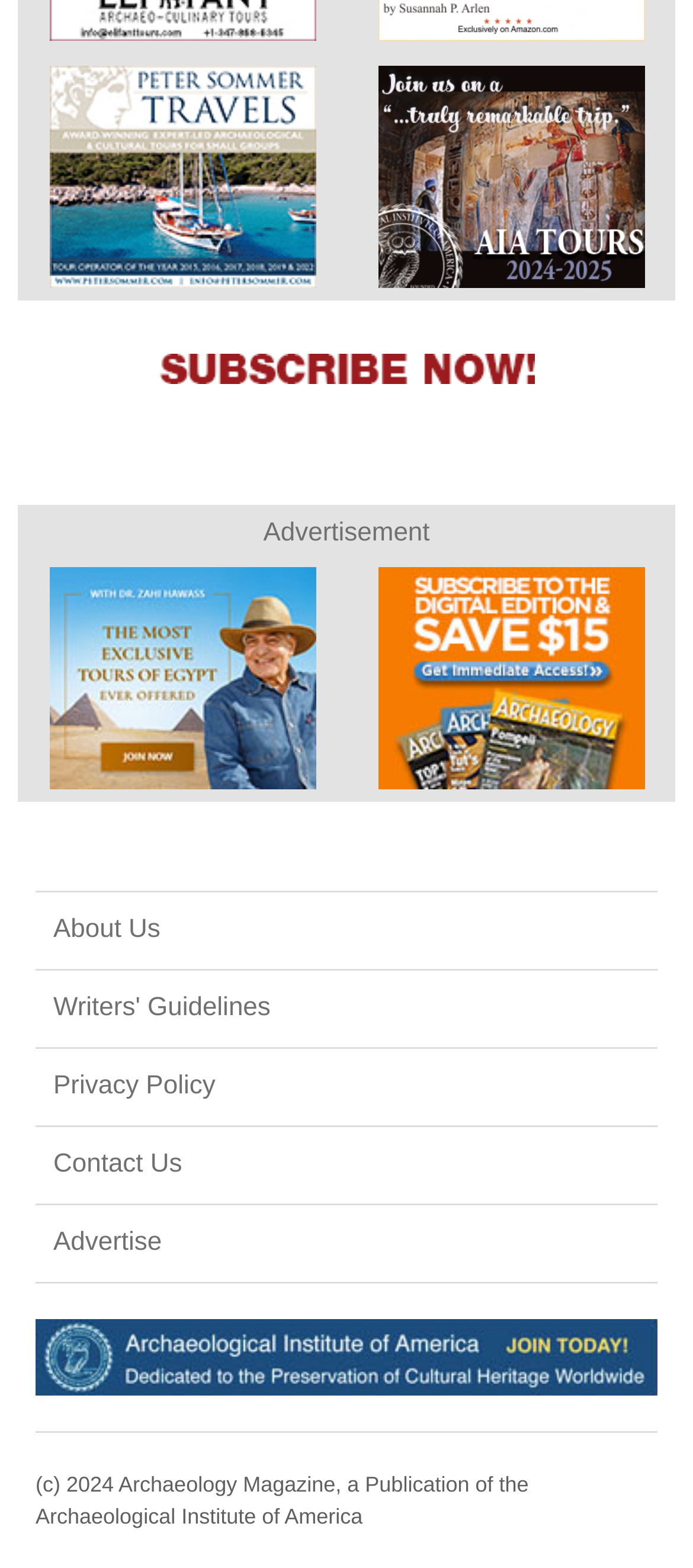Locate the bounding box coordinates of the region to be clicked to comply with the following instruction: "Contact the website administrators". The coordinates must be four float numbers between 0 and 1, in the form [left, top, right, bottom].

[0.051, 0.719, 0.949, 0.767]